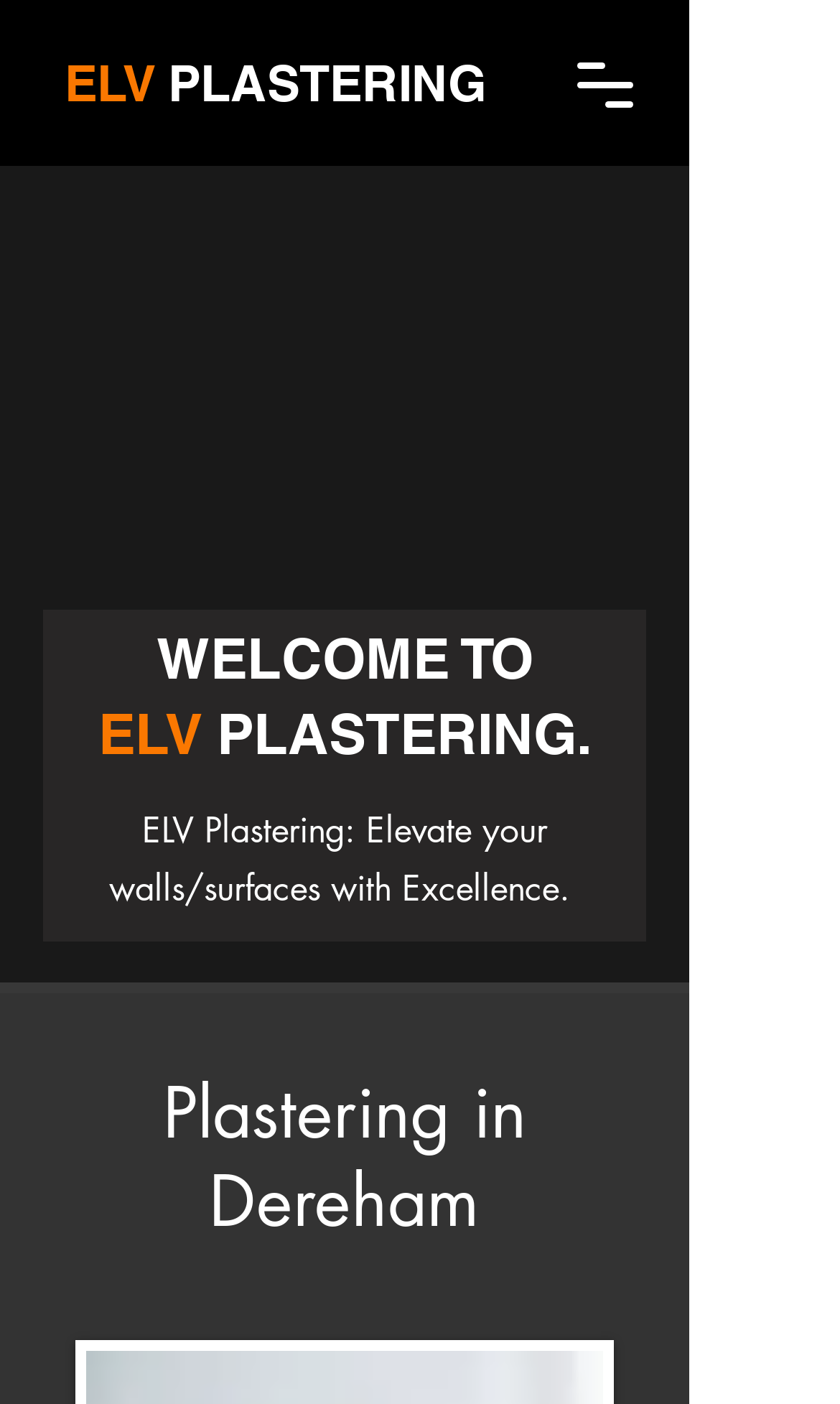With reference to the image, please provide a detailed answer to the following question: Is there a navigation menu on the webpage?

The presence of a navigation menu can be inferred from the button element with the text 'Open navigation menu' and the associated dialog popup. This suggests that there is a navigation menu on the webpage that can be accessed by clicking on this button.